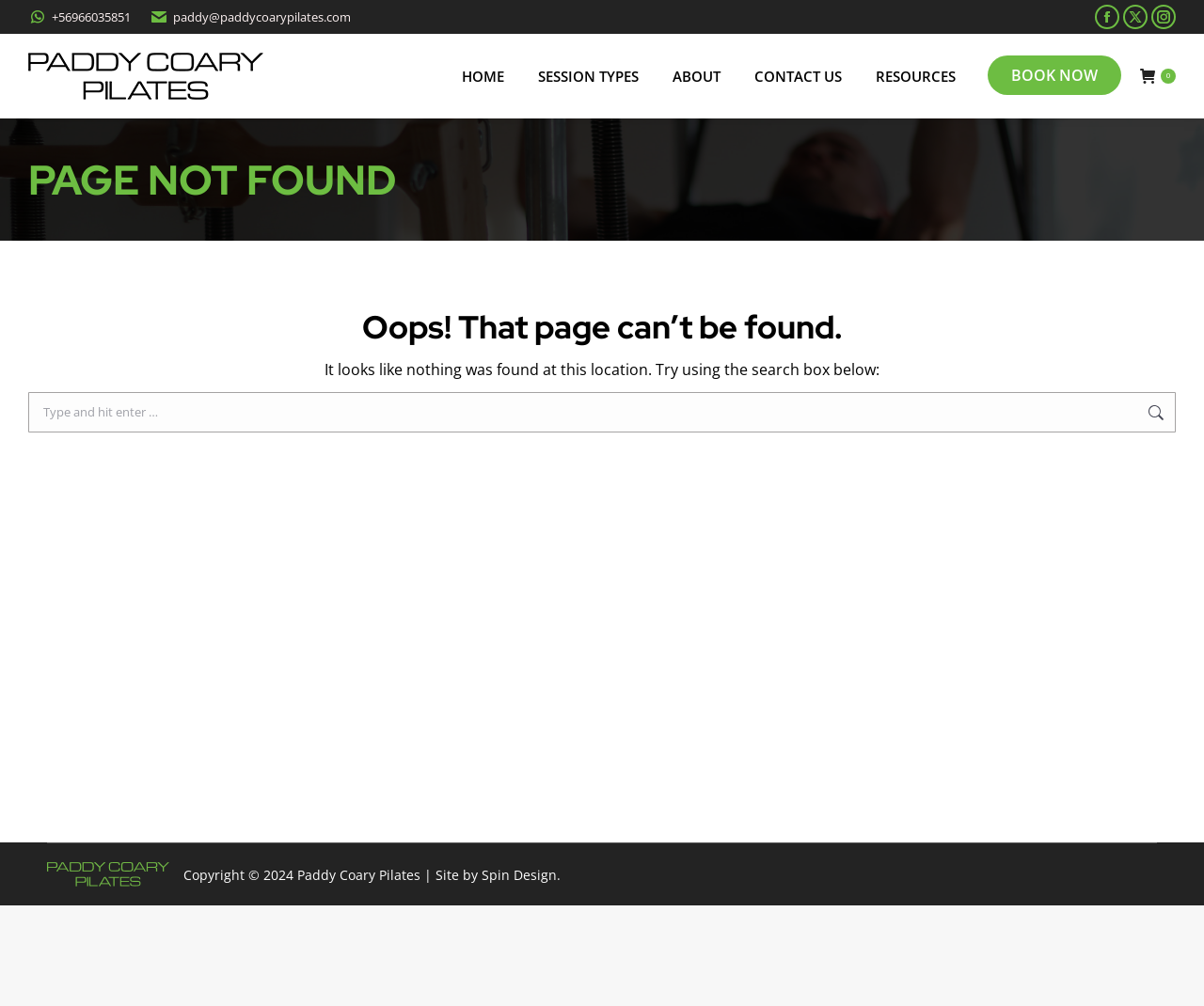Please provide a short answer using a single word or phrase for the question:
What is the purpose of the search box?

To find content on the website